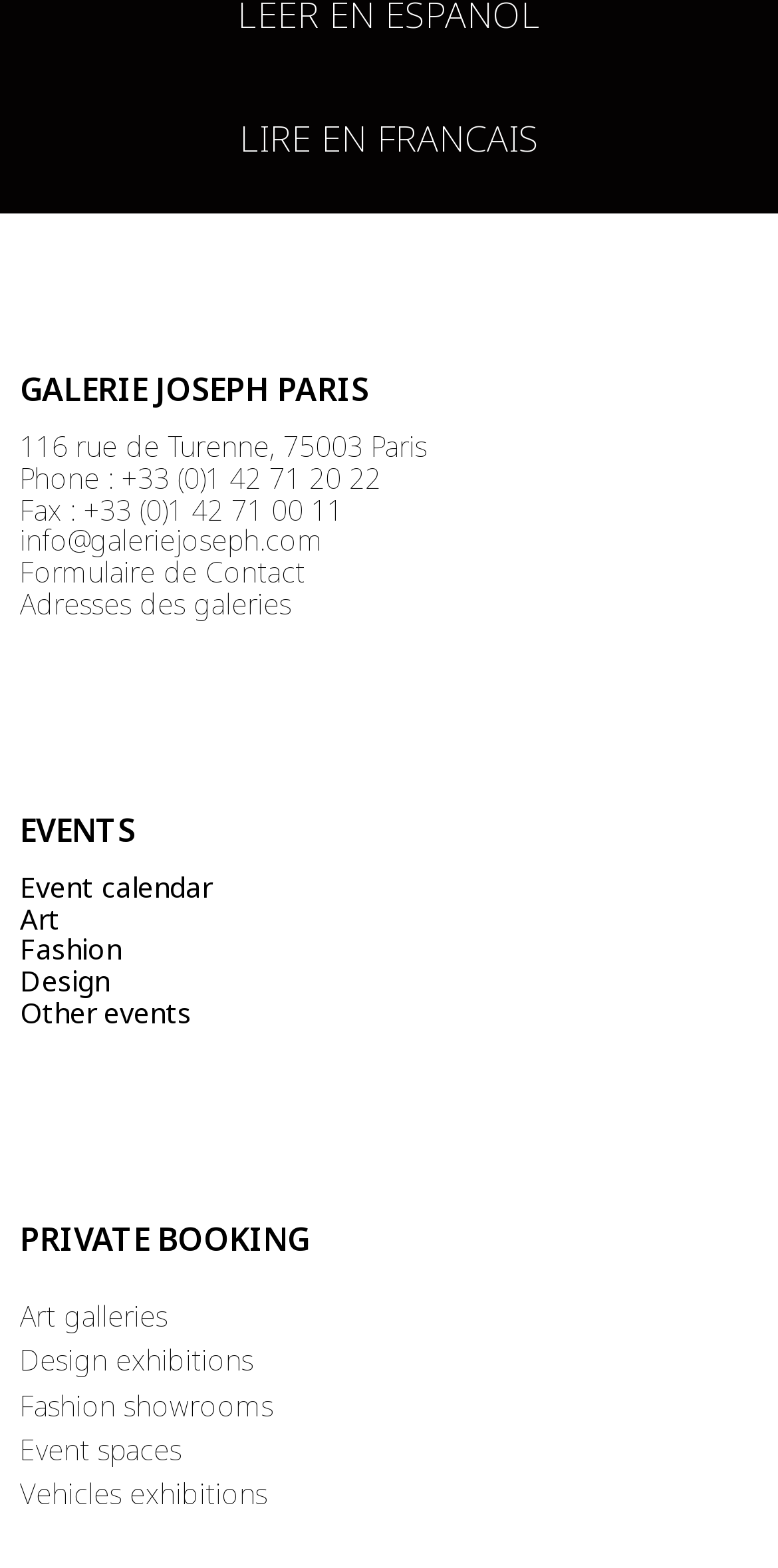Please identify the bounding box coordinates of the element's region that I should click in order to complete the following instruction: "Book a private event". The bounding box coordinates consist of four float numbers between 0 and 1, i.e., [left, top, right, bottom].

[0.026, 0.827, 0.215, 0.851]